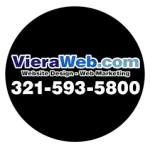What is the tagline of Viera Web Design?
Based on the image, give a concise answer in the form of a single word or short phrase.

Website Design - Web Marketing